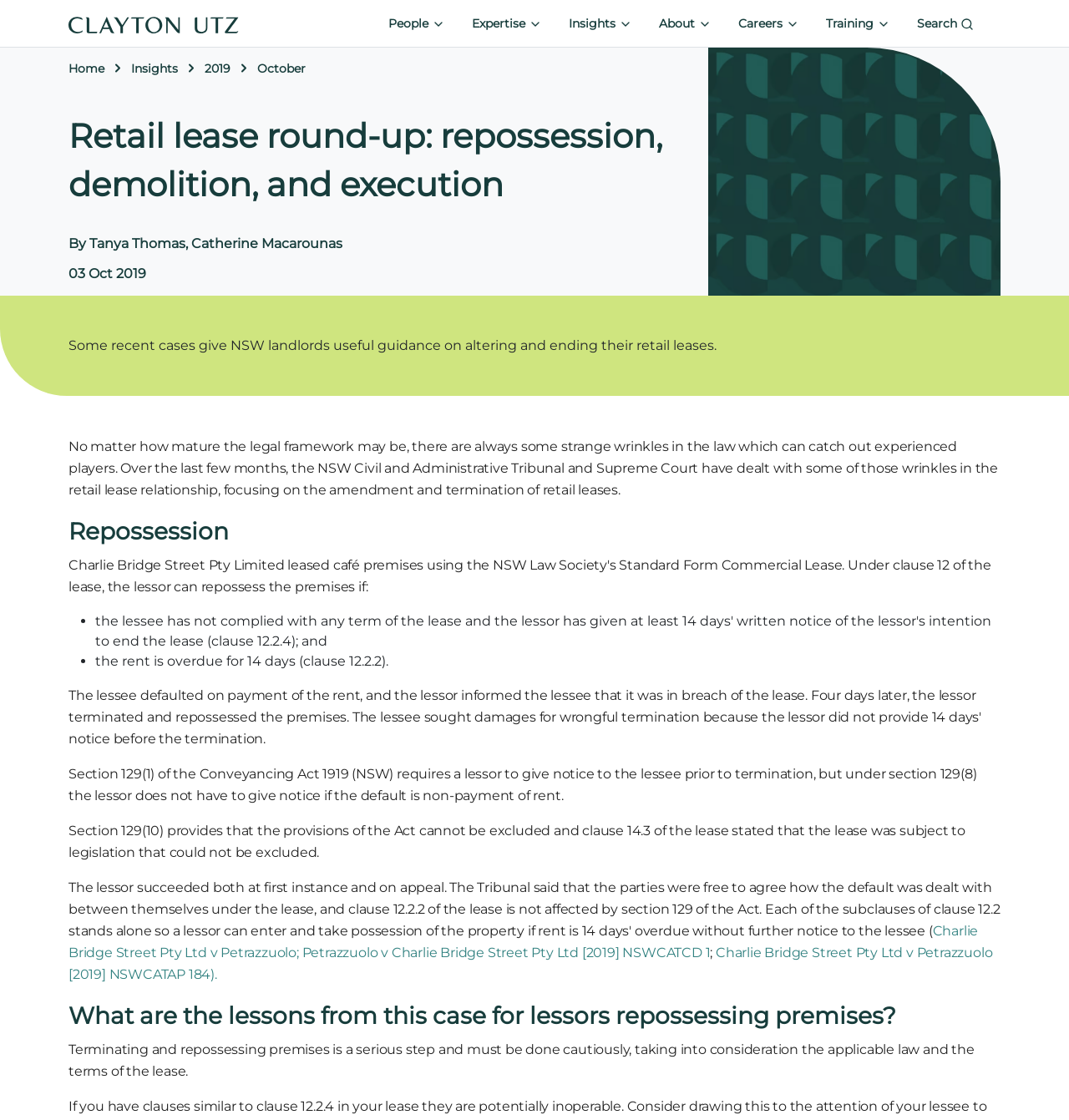Determine the webpage's heading and output its text content.

Retail lease round-up: repossession, demolition, and execution